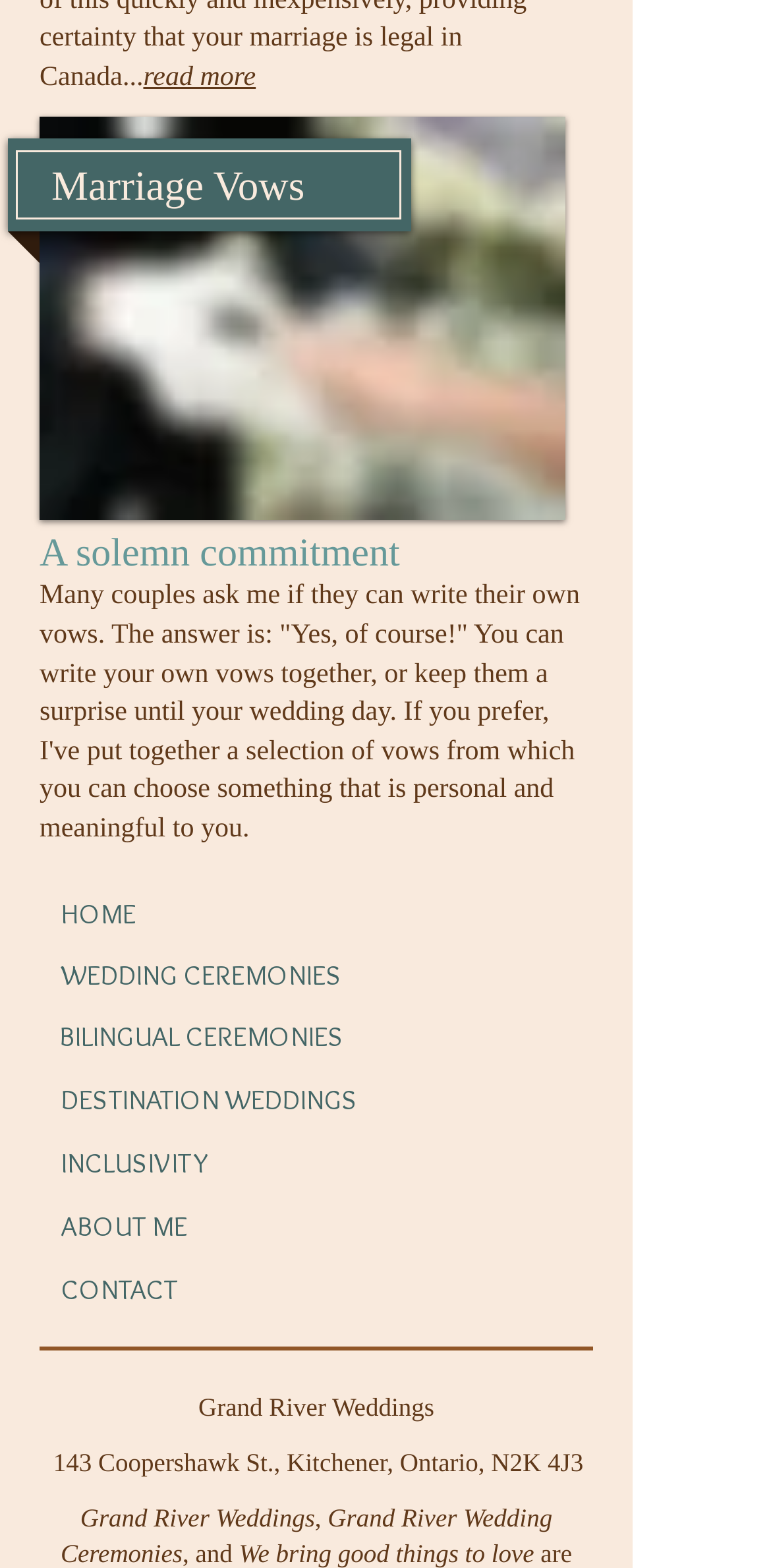What is the topic of the main content?
Look at the image and answer with only one word or phrase.

Marriage Vows